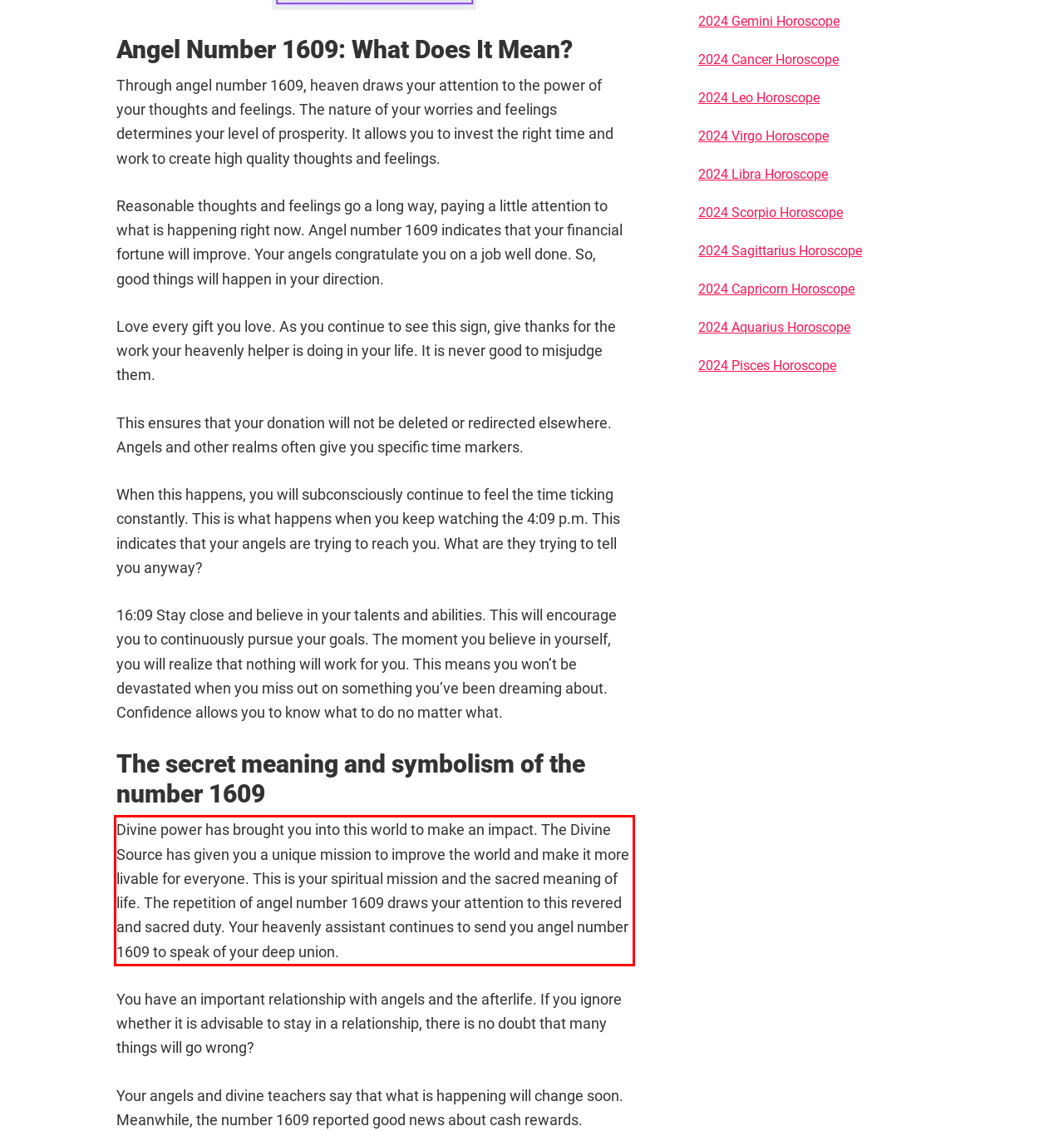Examine the screenshot of the webpage, locate the red bounding box, and generate the text contained within it.

Divine power has brought you into this world to make an impact. The Divine Source has given you a unique mission to improve the world and make it more livable for everyone. This is your spiritual mission and the sacred meaning of life. The repetition of angel number 1609 draws your attention to this revered and sacred duty. Your heavenly assistant continues to send you angel number 1609 to speak of your deep union.